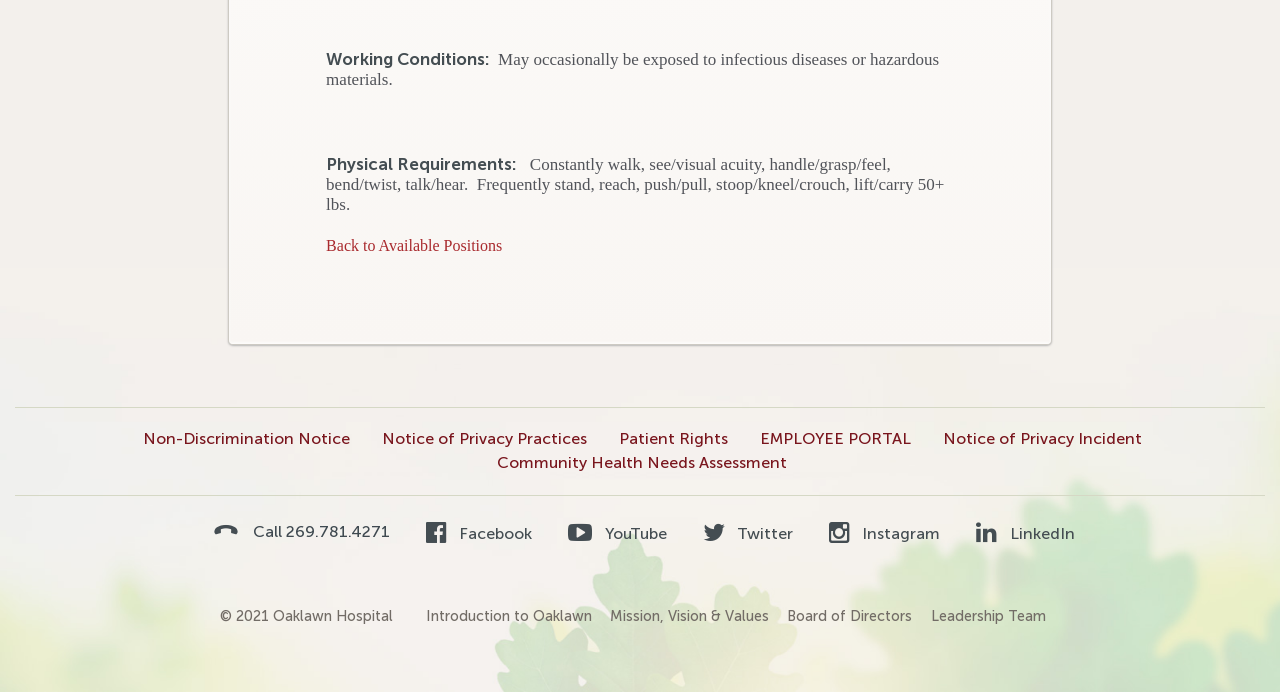Please determine the bounding box coordinates of the clickable area required to carry out the following instruction: "View employee portal". The coordinates must be four float numbers between 0 and 1, represented as [left, top, right, bottom].

[0.593, 0.621, 0.711, 0.648]